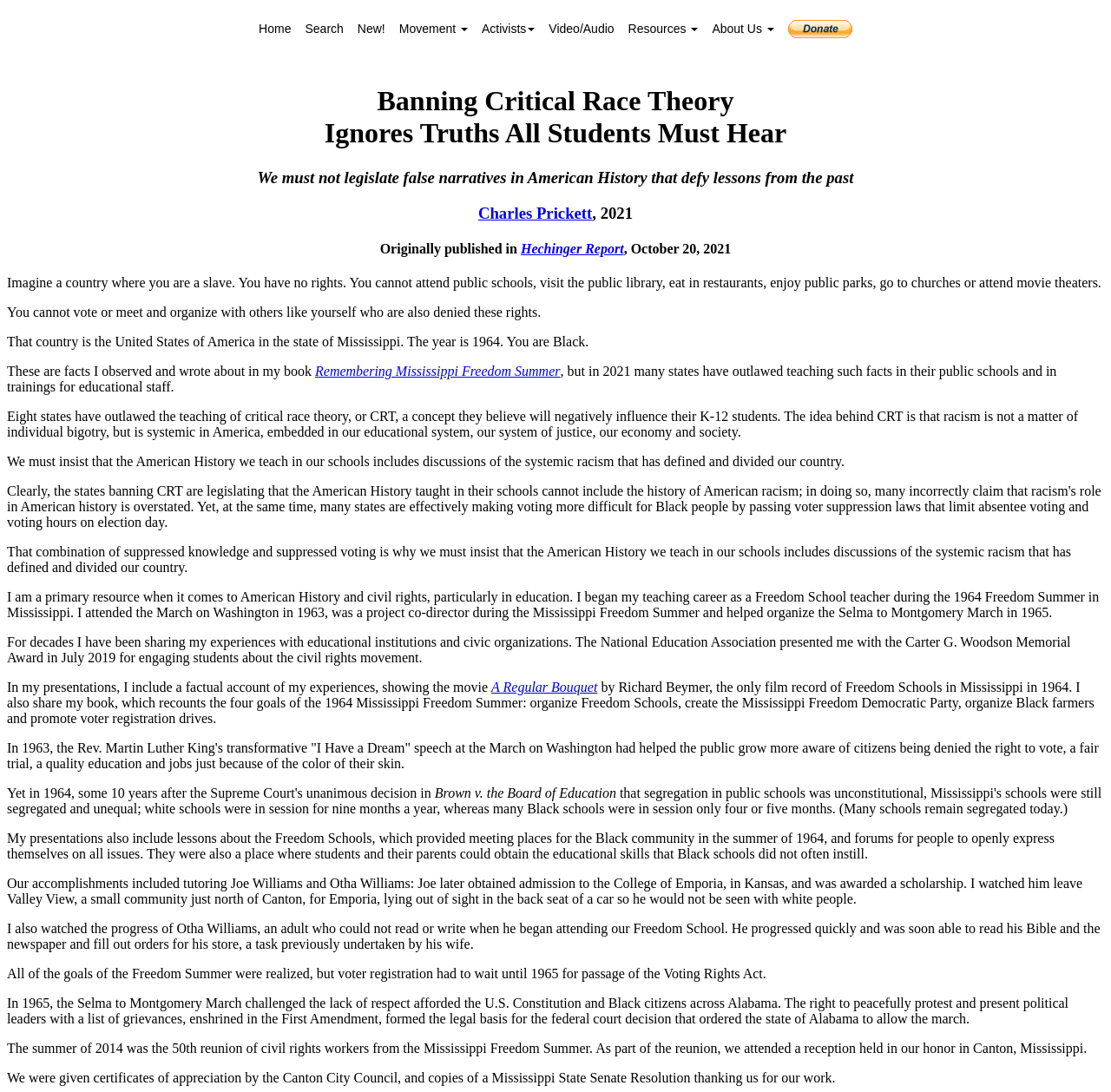Locate the bounding box coordinates of the clickable area needed to fulfill the instruction: "Click on the 'Remembering Mississippi Freedom Summer' link".

[0.284, 0.333, 0.504, 0.347]